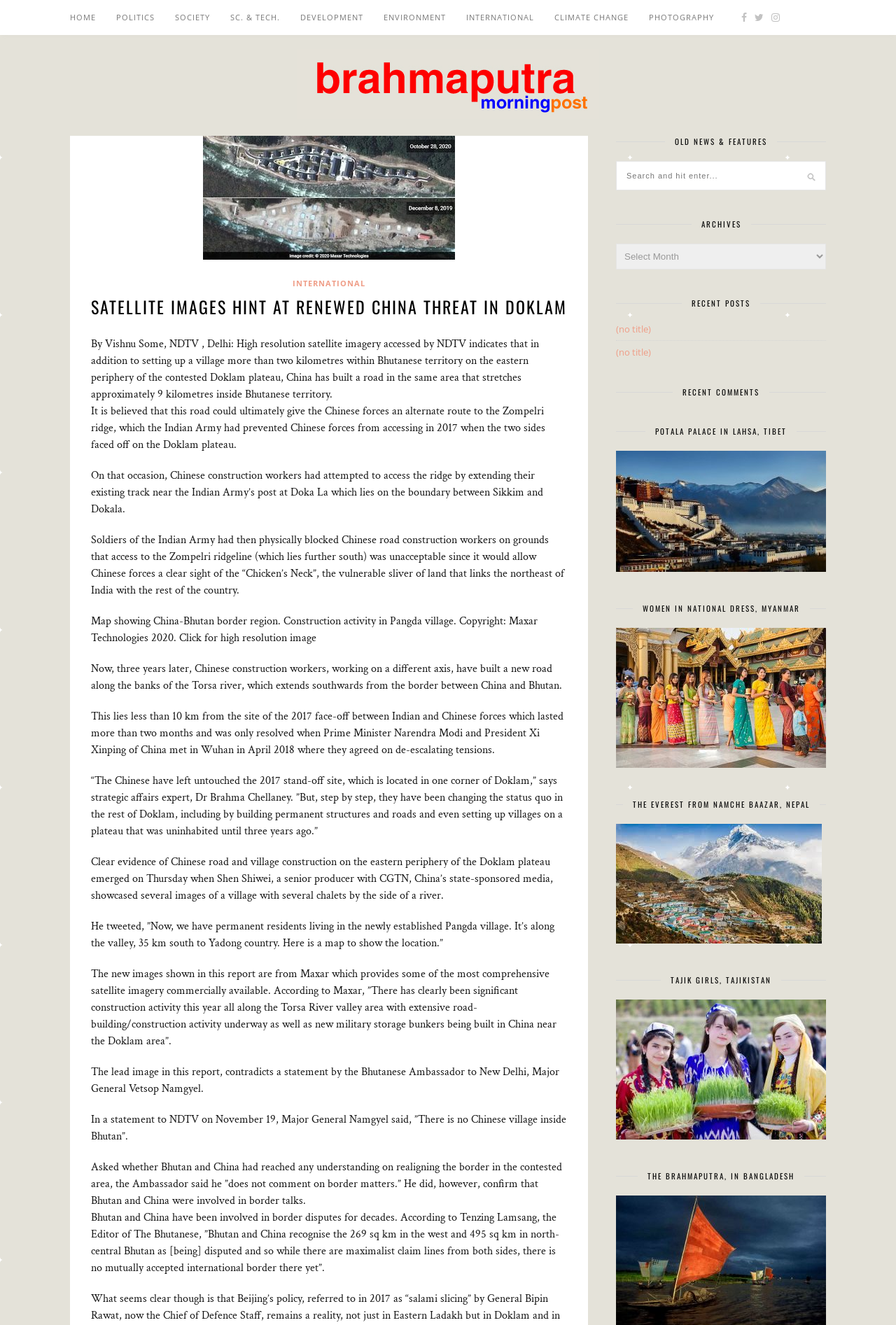Please locate the bounding box coordinates of the element that should be clicked to complete the given instruction: "Click HOME".

[0.078, 0.0, 0.107, 0.026]